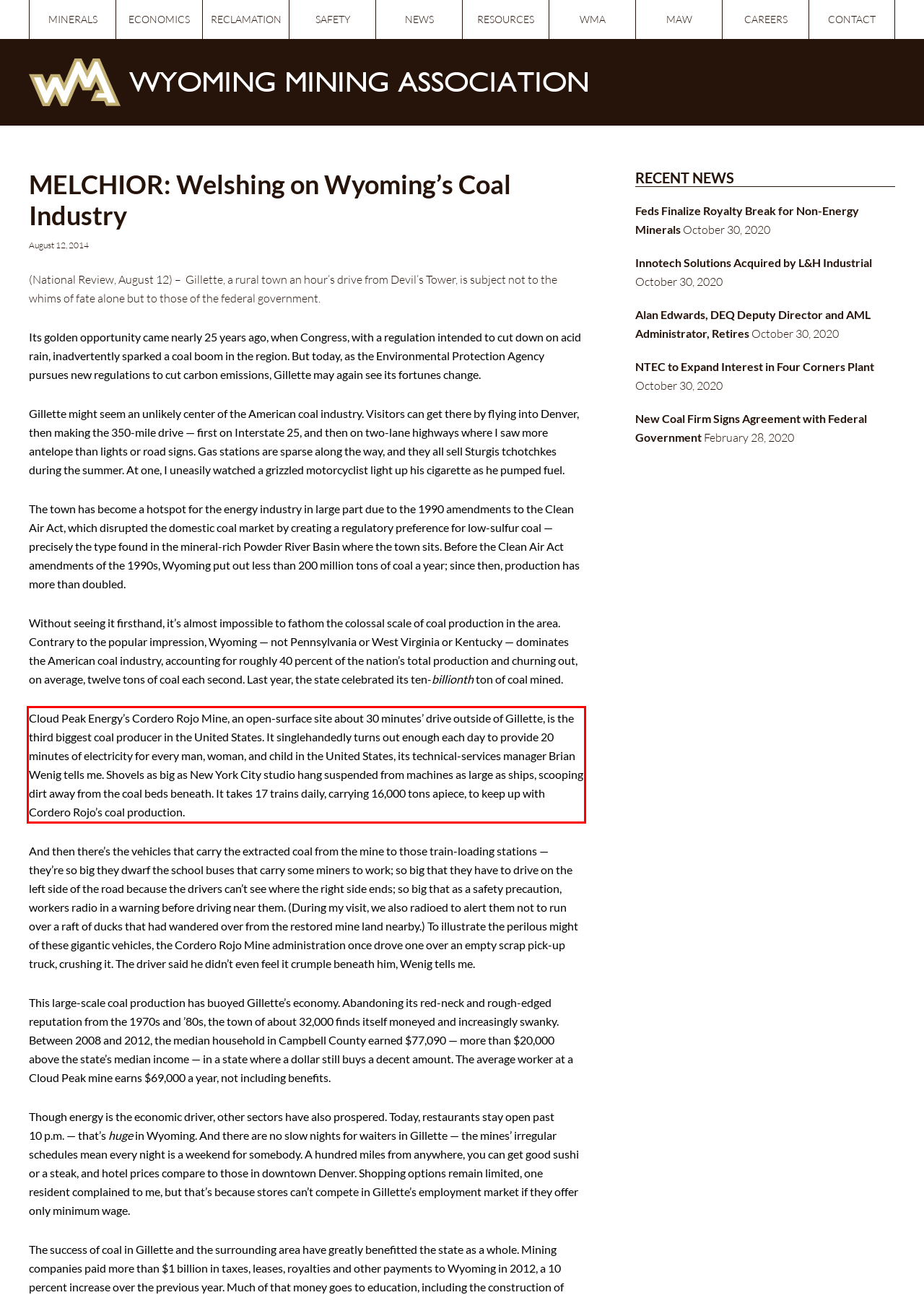Given a webpage screenshot, identify the text inside the red bounding box using OCR and extract it.

Cloud Peak Energy’s Cordero Rojo Mine, an open-surface site about 30 minutes’ drive outside of Gillette, is the third biggest coal producer in the United States. It singlehandedly turns out enough each day to provide 20 minutes of electricity for every man, woman, and child in the United States, its technical-services manager Brian Wenig tells me. Shovels as big as New York City studio hang suspended from machines as large as ships, scooping dirt away from the coal beds beneath. It takes 17 trains daily, carrying 16,000 tons apiece, to keep up with Cordero Rojo’s coal production.